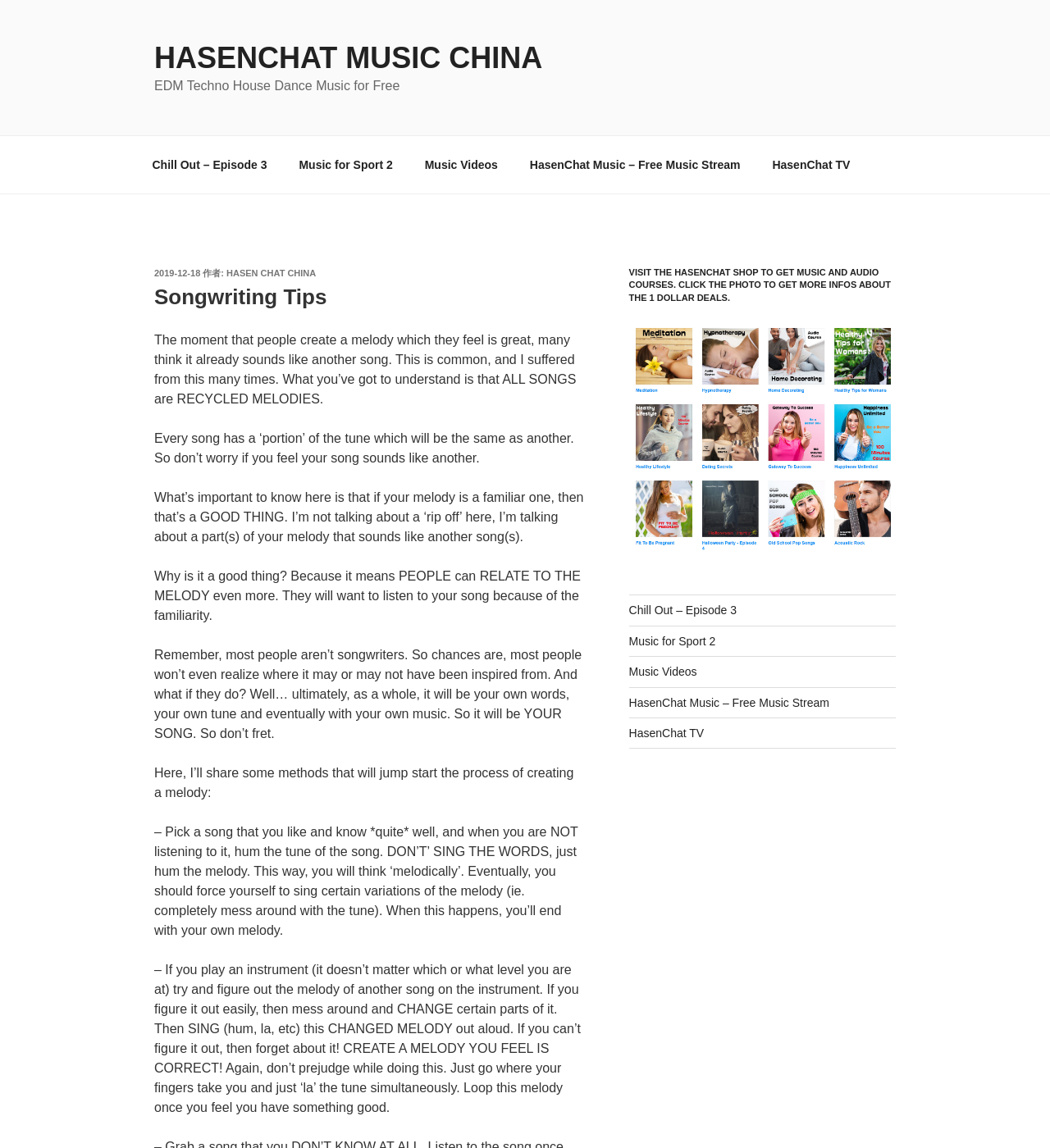Using the provided element description, identify the bounding box coordinates as (top-left x, top-left y, bottom-right x, bottom-right y). Ensure all values are between 0 and 1. Description: 2019-12-18

[0.147, 0.234, 0.191, 0.242]